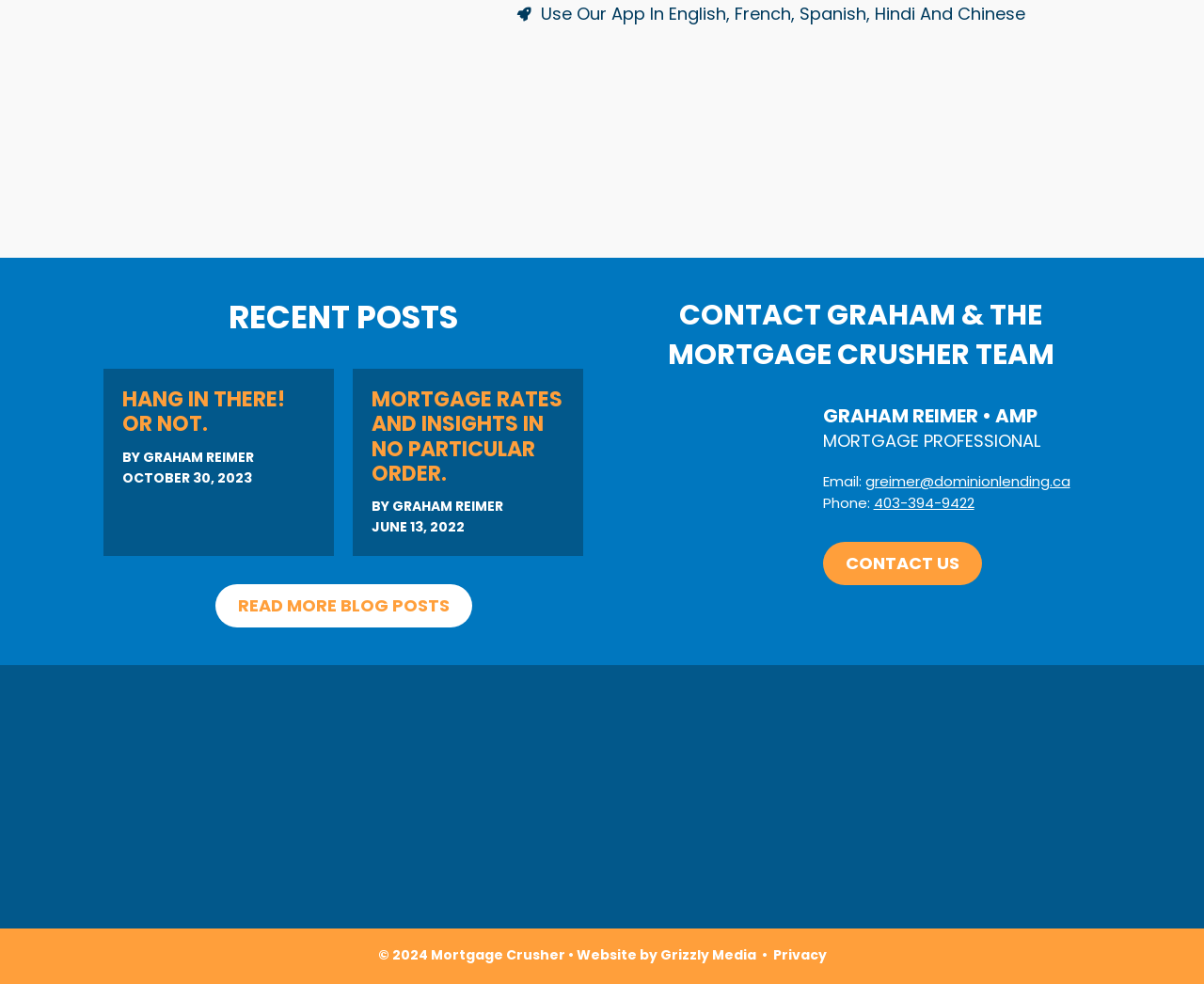Identify the bounding box coordinates of the section to be clicked to complete the task described by the following instruction: "Visit the website of Grizzly Media". The coordinates should be four float numbers between 0 and 1, formatted as [left, top, right, bottom].

[0.548, 0.961, 0.628, 0.98]